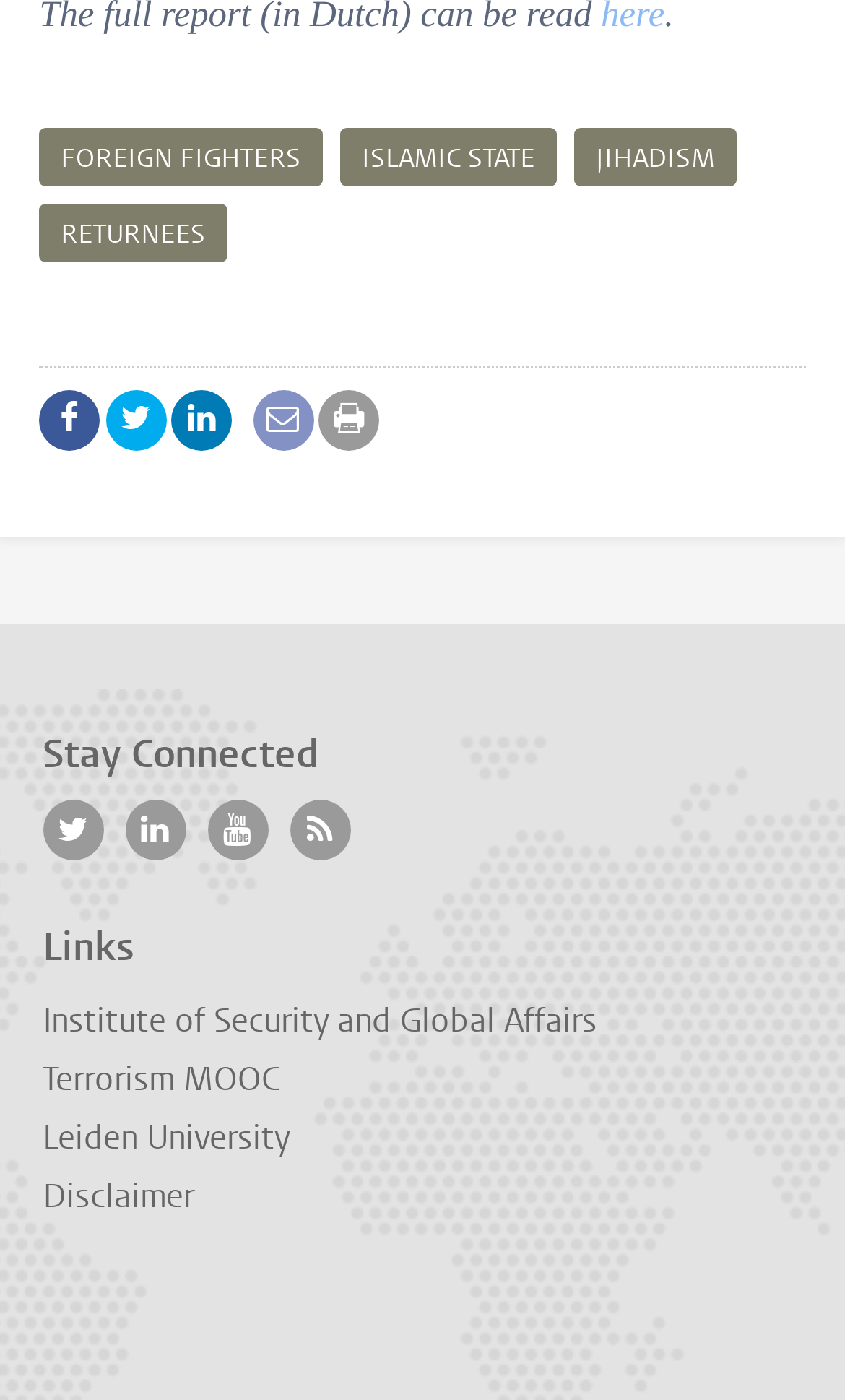What is the name of the university linked on this webpage?
Based on the image, answer the question with a single word or brief phrase.

Leiden University